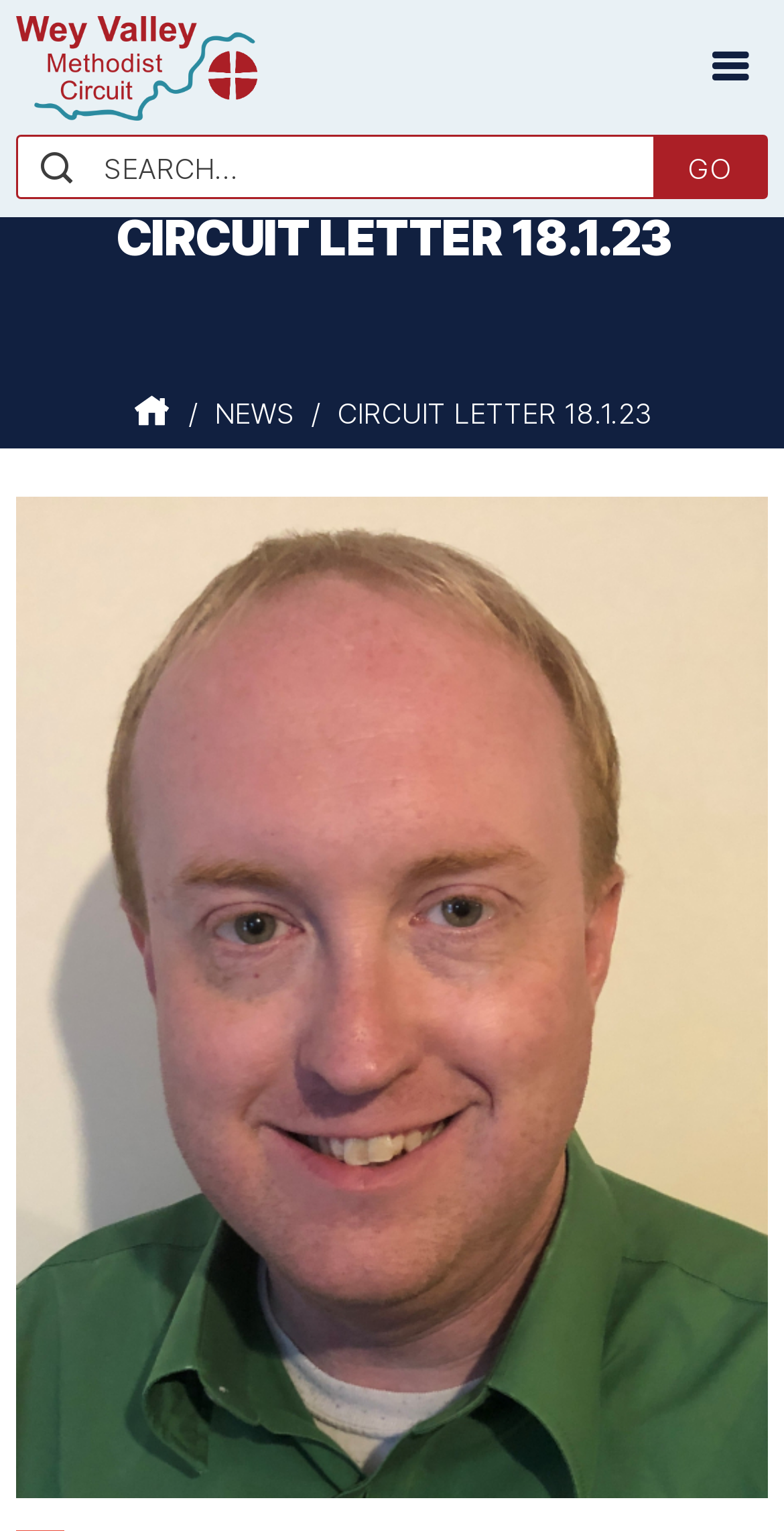Respond concisely with one word or phrase to the following query:
What is the logo of the website?

Wey Valley Methodist Circuit Logo